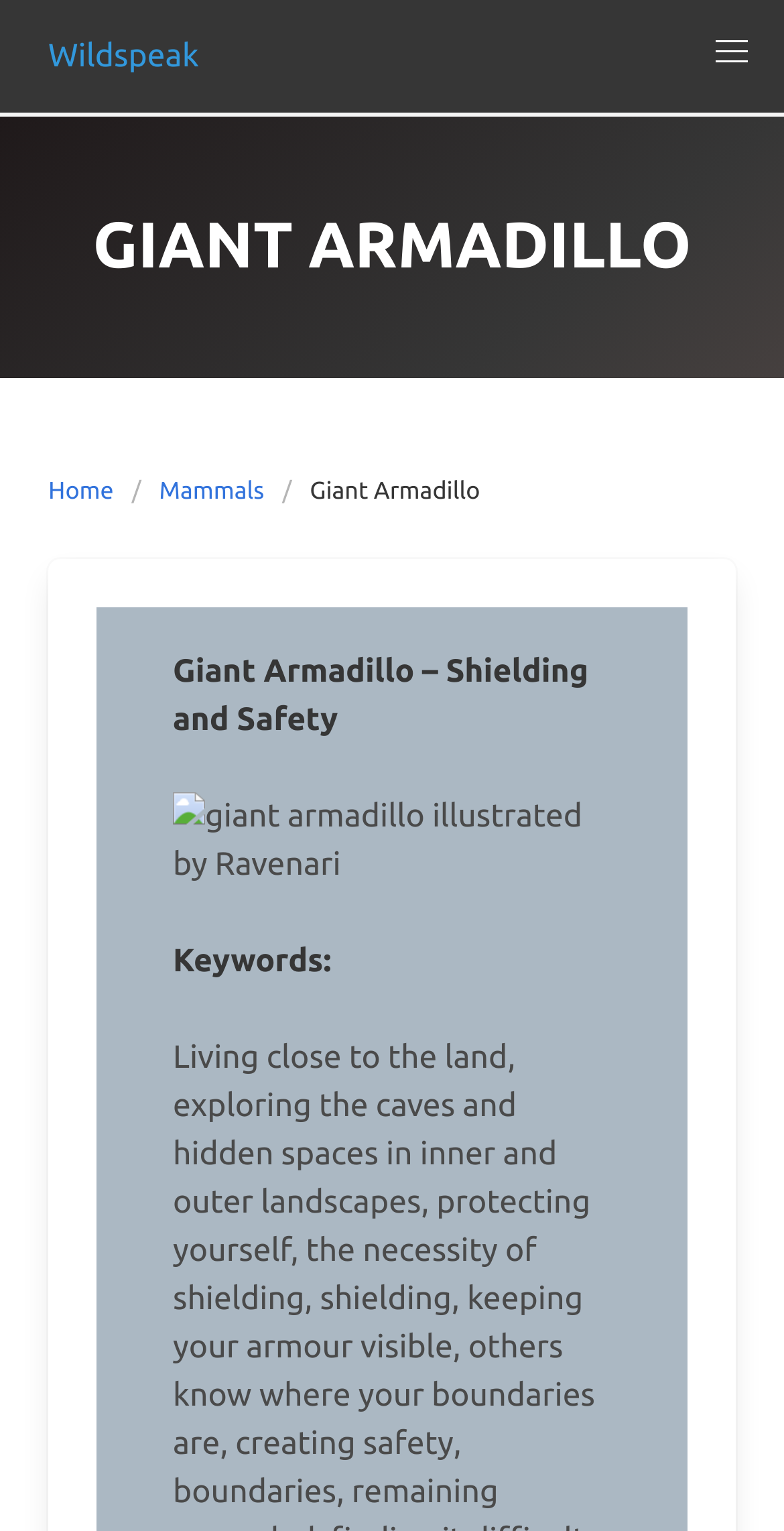Provide a one-word or one-phrase answer to the question:
Is the menu button expanded?

No